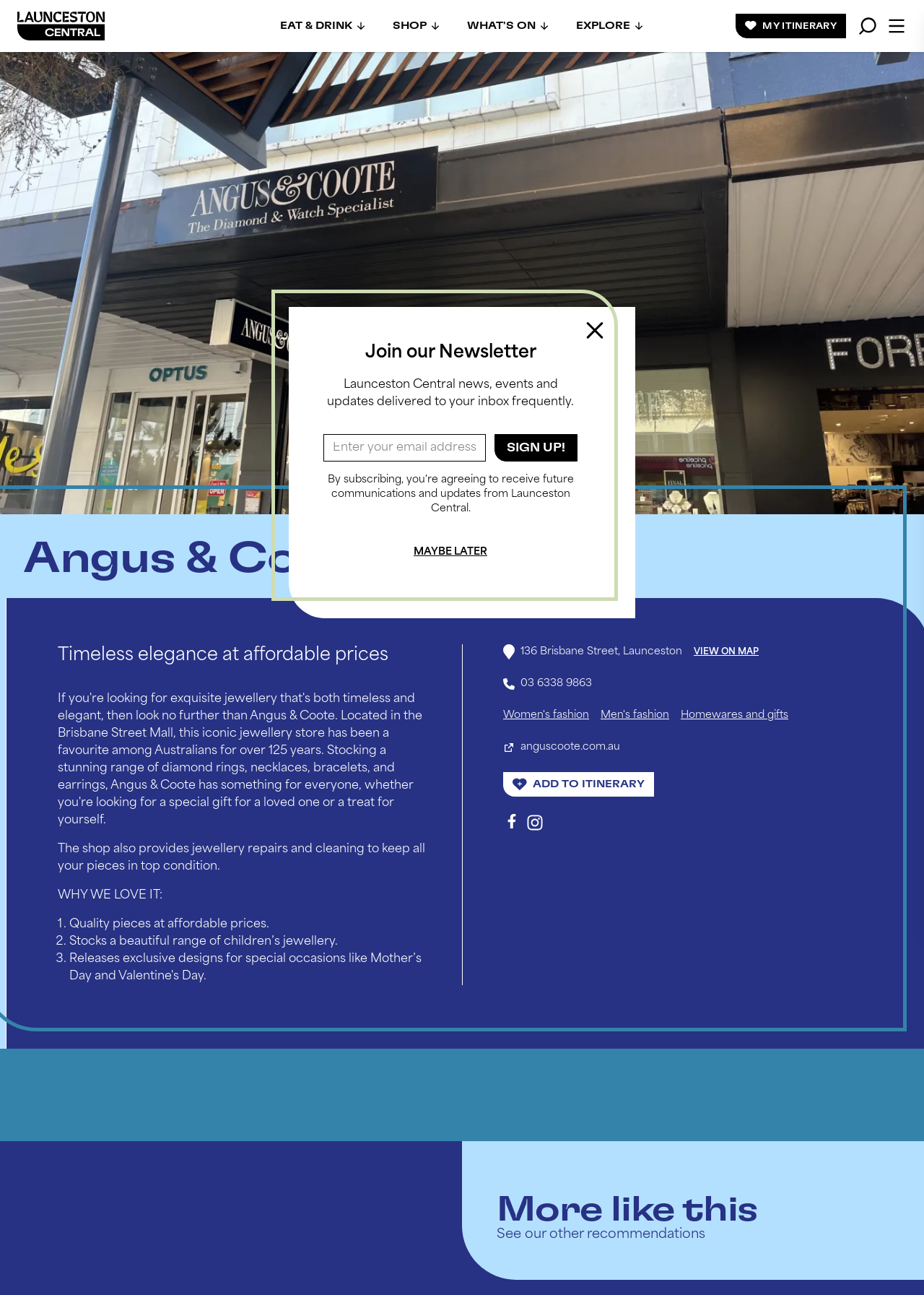Locate the bounding box coordinates of the segment that needs to be clicked to meet this instruction: "Click the 'EAT & DRINK' button".

[0.303, 0.016, 0.396, 0.025]